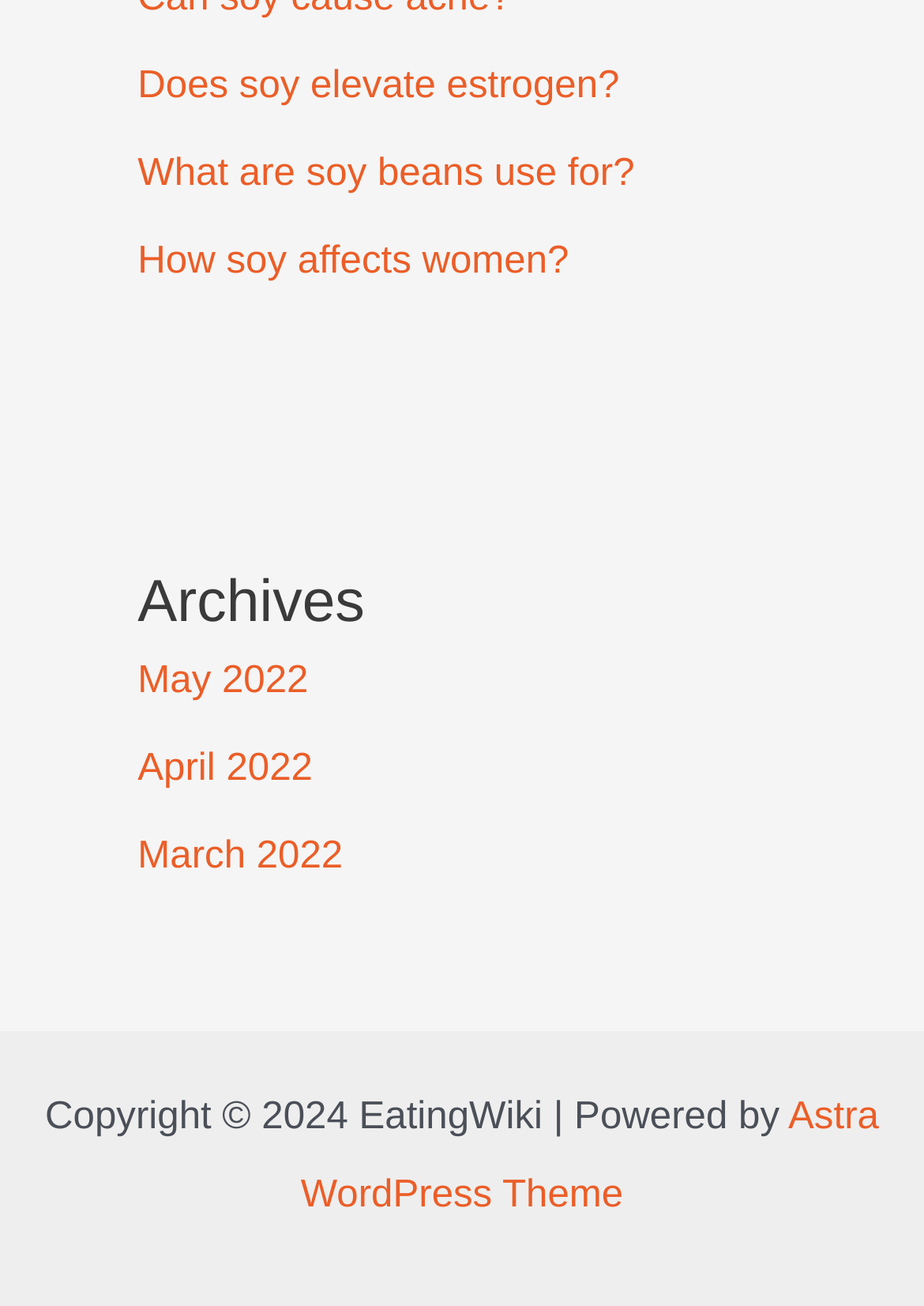How many archive links are there?
From the details in the image, answer the question comprehensively.

The webpage has a section labeled 'Archives' which contains three links labeled 'May 2022', 'April 2022', and 'March 2022'. Therefore, there are three archive links.